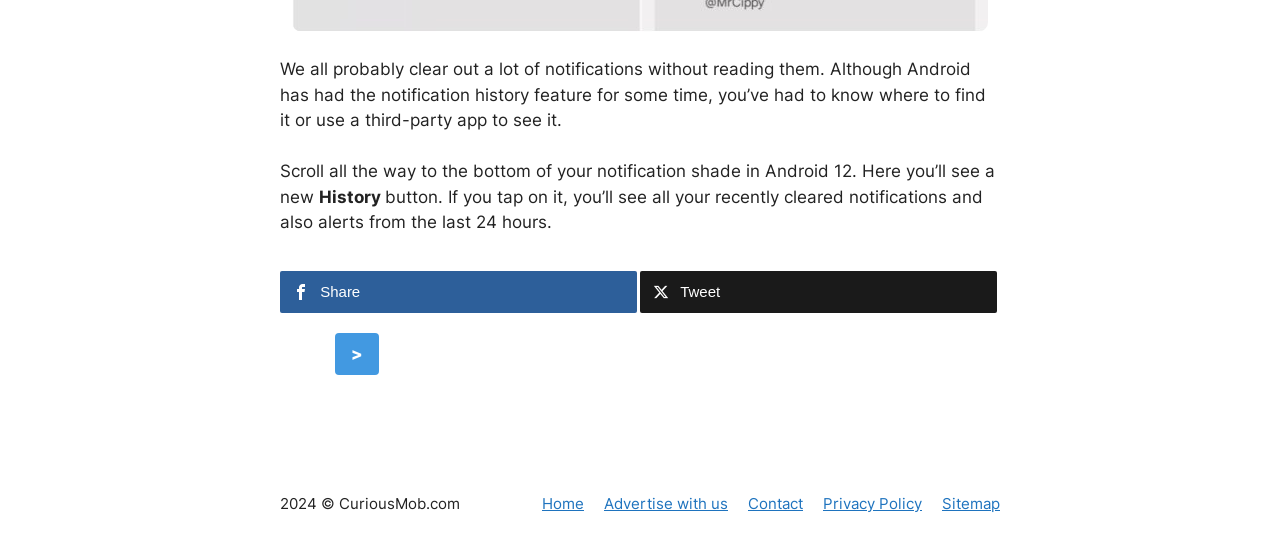How many links are there in the footer section?
Please respond to the question with a detailed and informative answer.

In the footer section of the webpage, there are six links: 'Home', 'Advertise with us', 'Contact', 'Privacy Policy', 'Sitemap', and 'Site'.